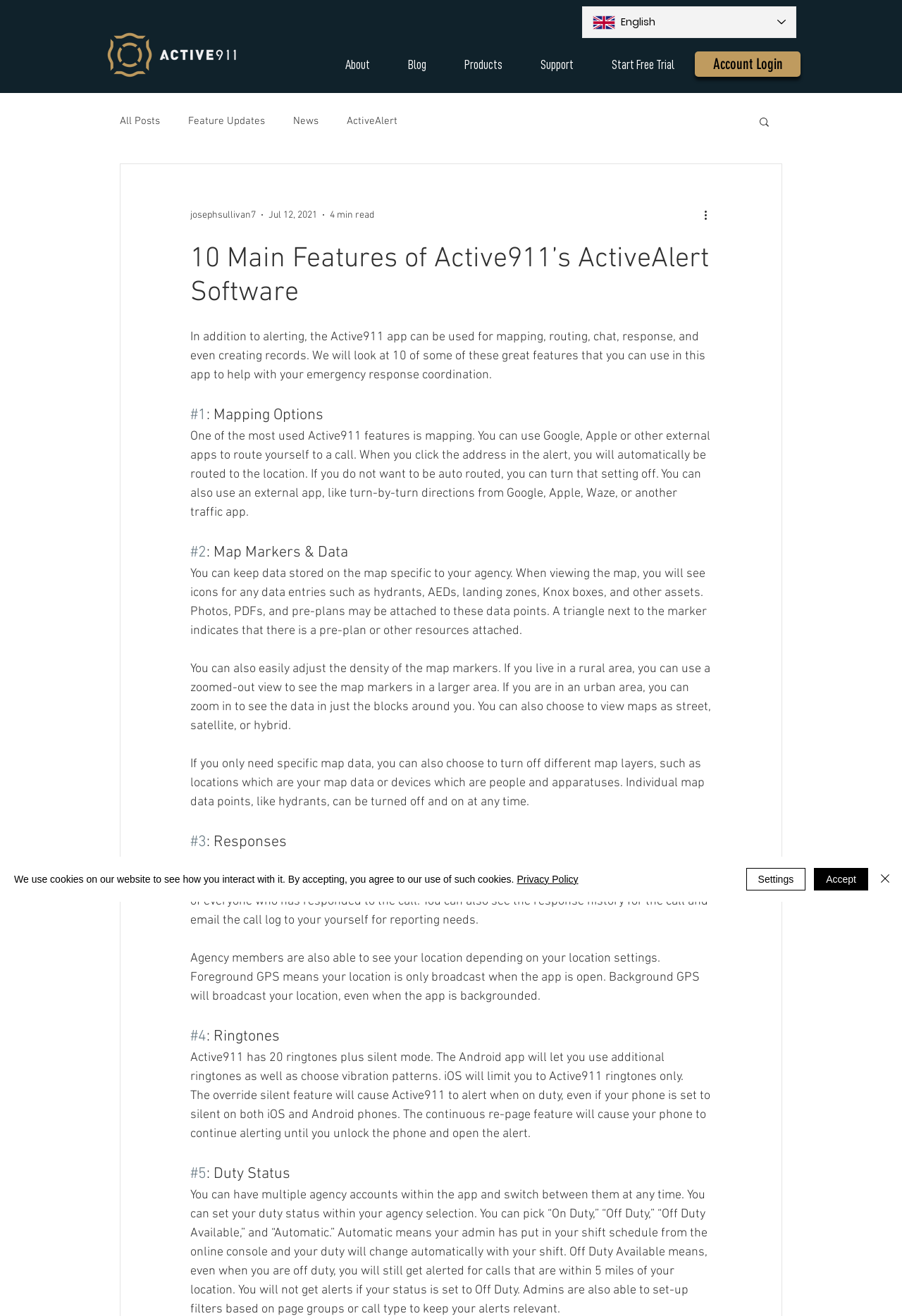Pinpoint the bounding box coordinates of the area that should be clicked to complete the following instruction: "Login to your account". The coordinates must be given as four float numbers between 0 and 1, i.e., [left, top, right, bottom].

[0.77, 0.039, 0.888, 0.058]